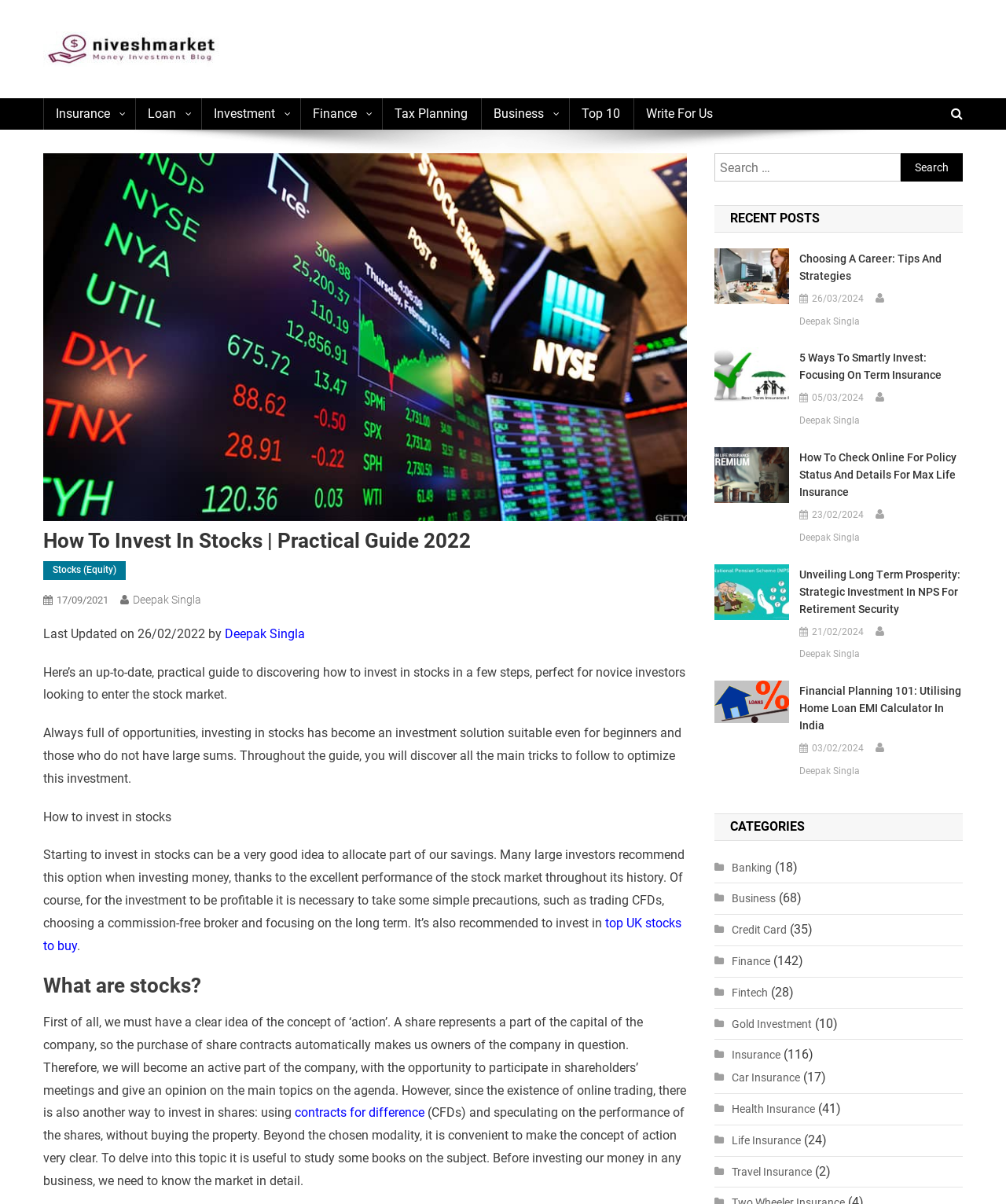Find the bounding box coordinates of the clickable element required to execute the following instruction: "Check the recent post about choosing a career". Provide the coordinates as four float numbers between 0 and 1, i.e., [left, top, right, bottom].

[0.71, 0.222, 0.784, 0.235]